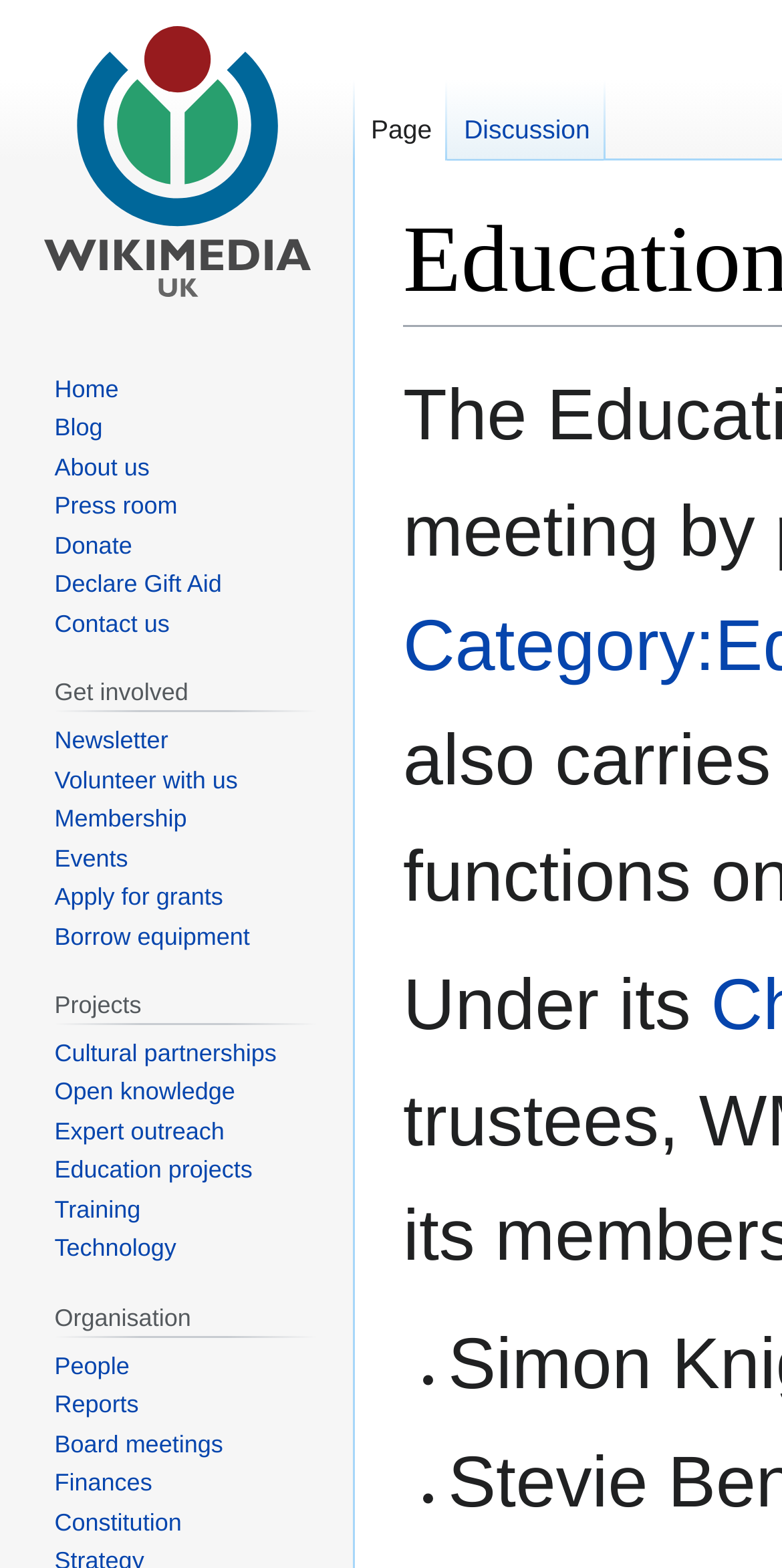Find the bounding box coordinates for the HTML element described as: "Press room". The coordinates should consist of four float values between 0 and 1, i.e., [left, top, right, bottom].

[0.07, 0.314, 0.227, 0.332]